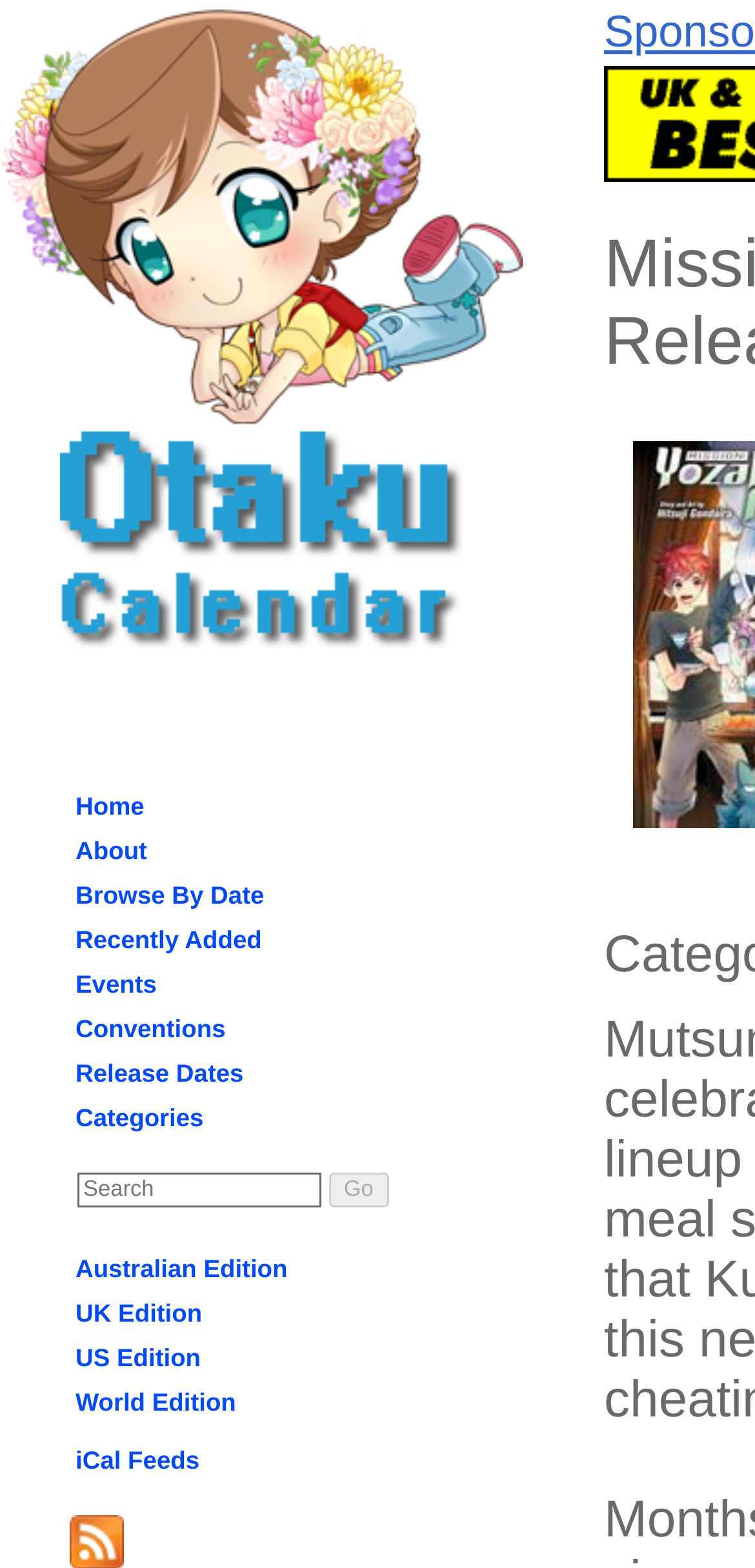Identify the bounding box coordinates of the region that needs to be clicked to carry out this instruction: "go to home page". Provide these coordinates as four float numbers ranging from 0 to 1, i.e., [left, top, right, bottom].

[0.092, 0.501, 0.199, 0.527]